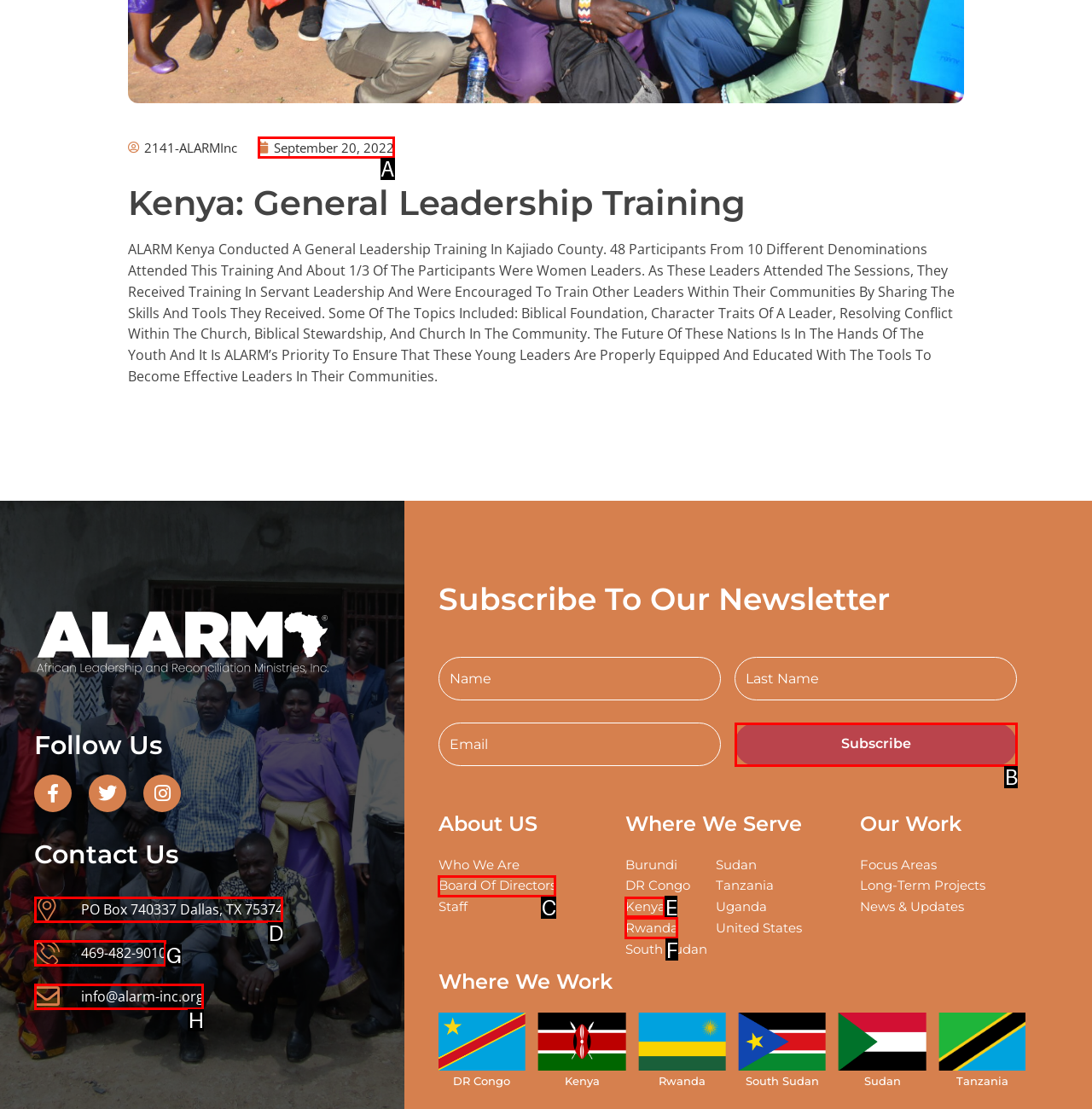Choose the HTML element that should be clicked to accomplish the task: Subscribe to the newsletter. Answer with the letter of the chosen option.

B